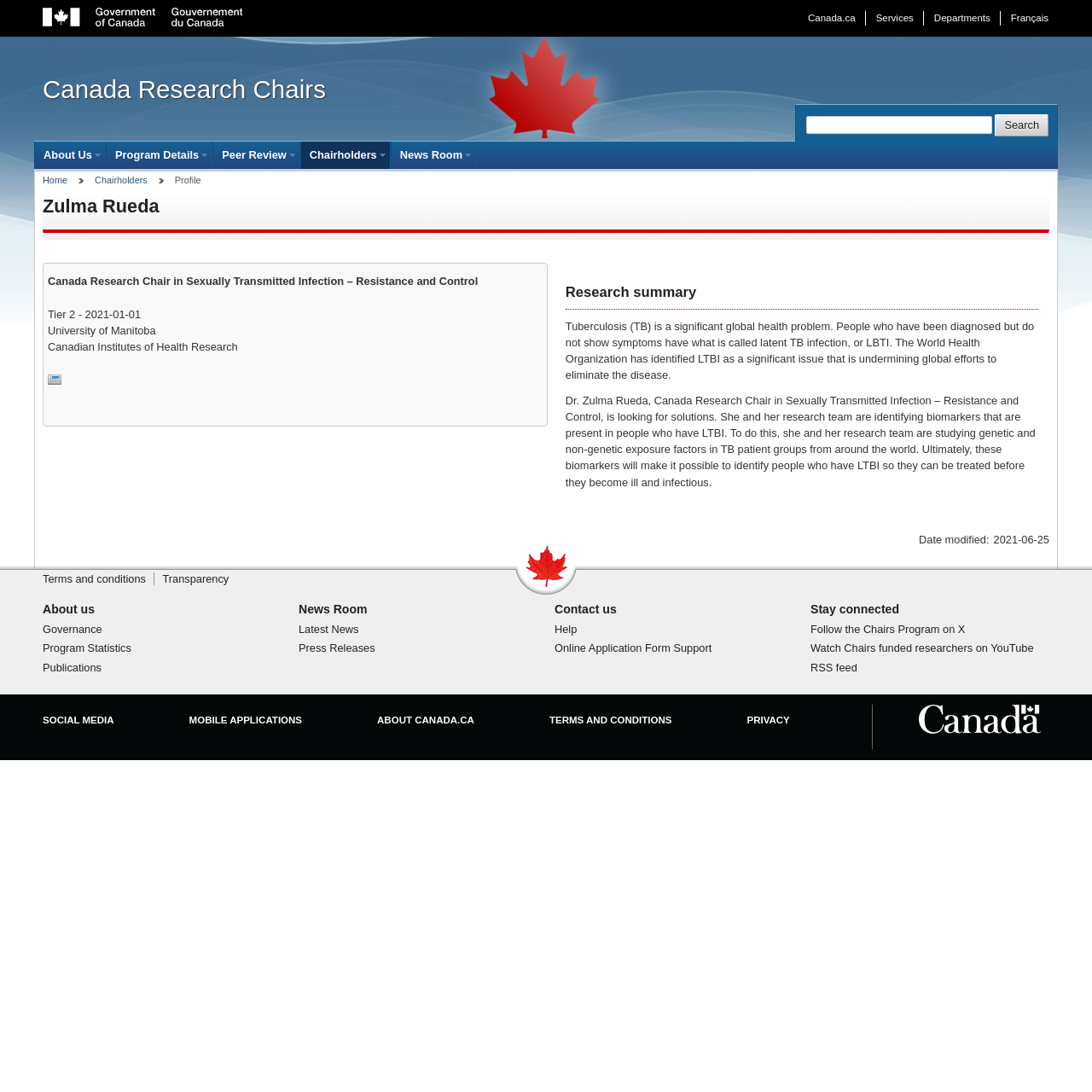What is the name of the Canada Research Chair?
Using the image, give a concise answer in the form of a single word or short phrase.

Zulma Rueda